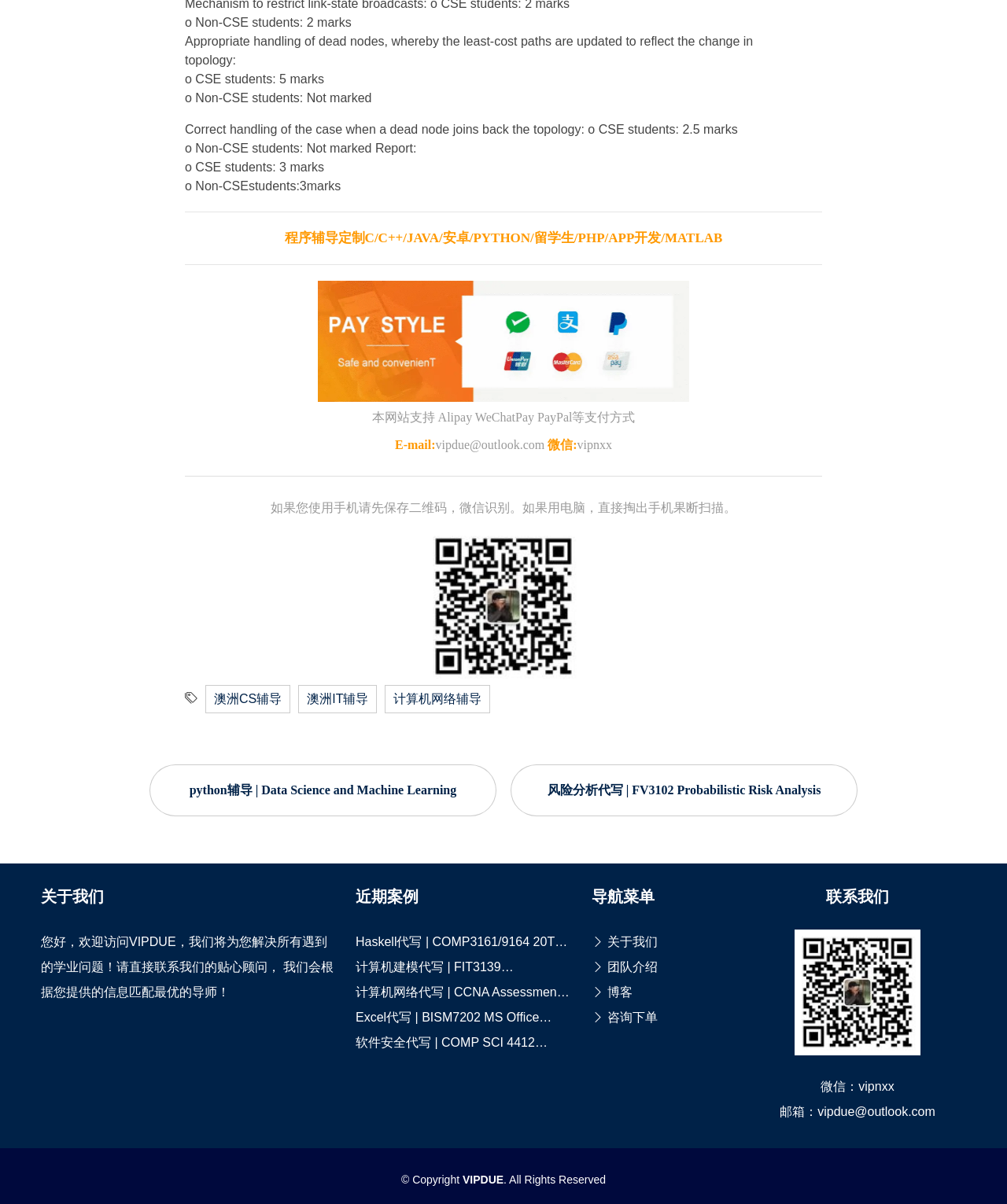Find the bounding box coordinates of the area that needs to be clicked in order to achieve the following instruction: "Check the company's HOME page". The coordinates should be specified as four float numbers between 0 and 1, i.e., [left, top, right, bottom].

None